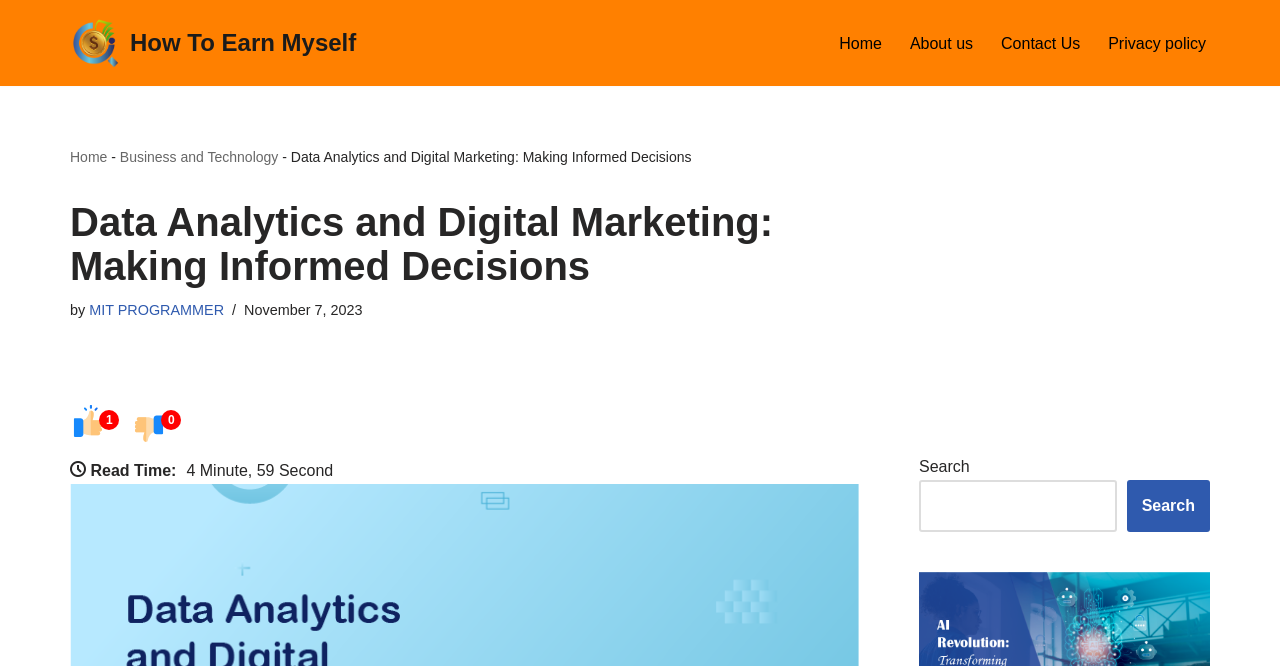Can you pinpoint the bounding box coordinates for the clickable element required for this instruction: "Skip to content"? The coordinates should be four float numbers between 0 and 1, i.e., [left, top, right, bottom].

[0.0, 0.048, 0.023, 0.078]